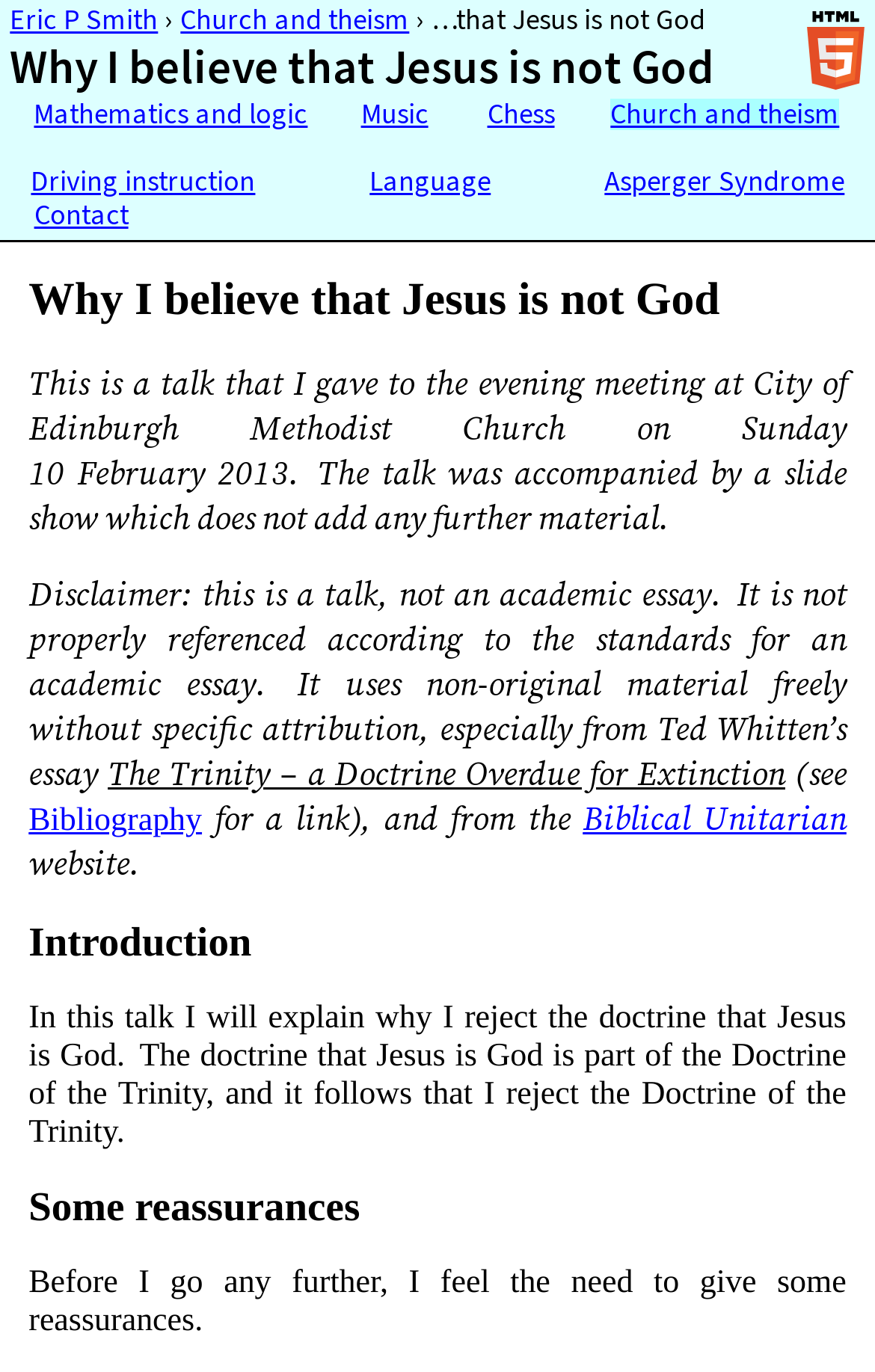What is the name of the church where the talk was given?
Please respond to the question with a detailed and informative answer.

The name of the church is mentioned in the StaticText 'This is a talk that I gave to the evening meeting at City of Edinburgh Methodist Church on Sunday' which is part of the header section of the webpage.